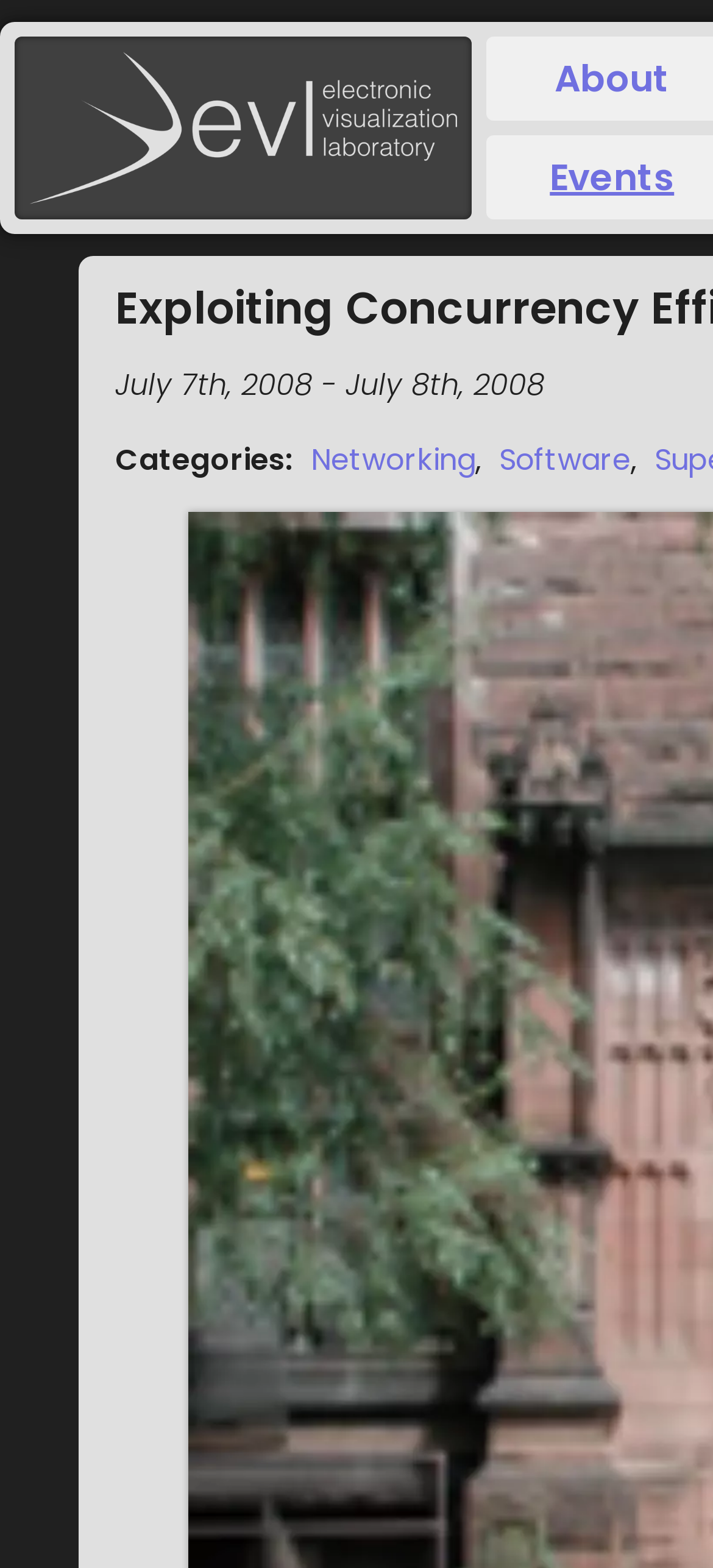Provide a short, one-word or phrase answer to the question below:
What are the categories of the event?

Networking, Software